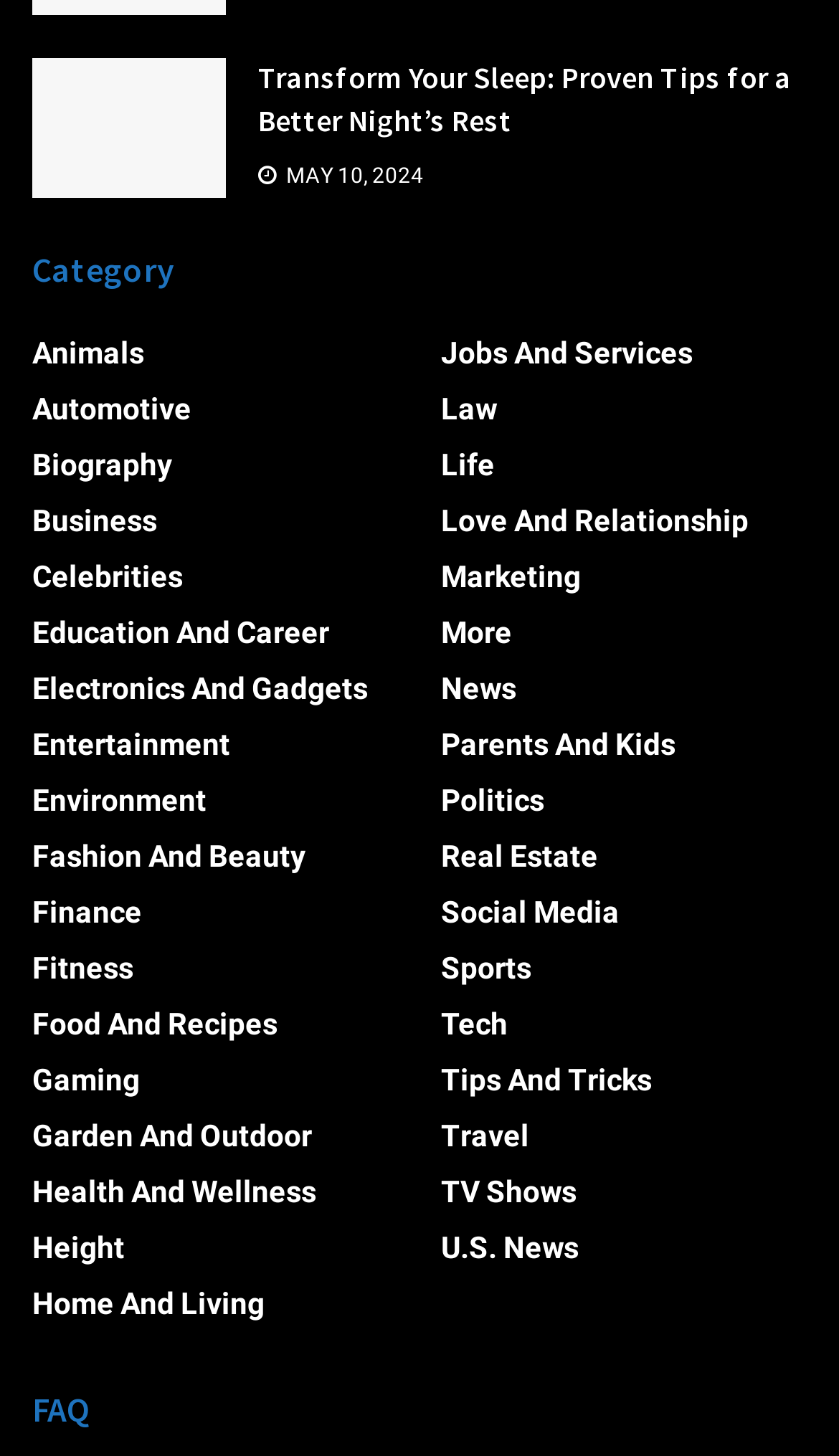Pinpoint the bounding box coordinates of the area that should be clicked to complete the following instruction: "Click on the 'Transform Your Sleep: Proven Tips for a Better Night’s Rest' link". The coordinates must be given as four float numbers between 0 and 1, i.e., [left, top, right, bottom].

[0.308, 0.04, 0.944, 0.096]